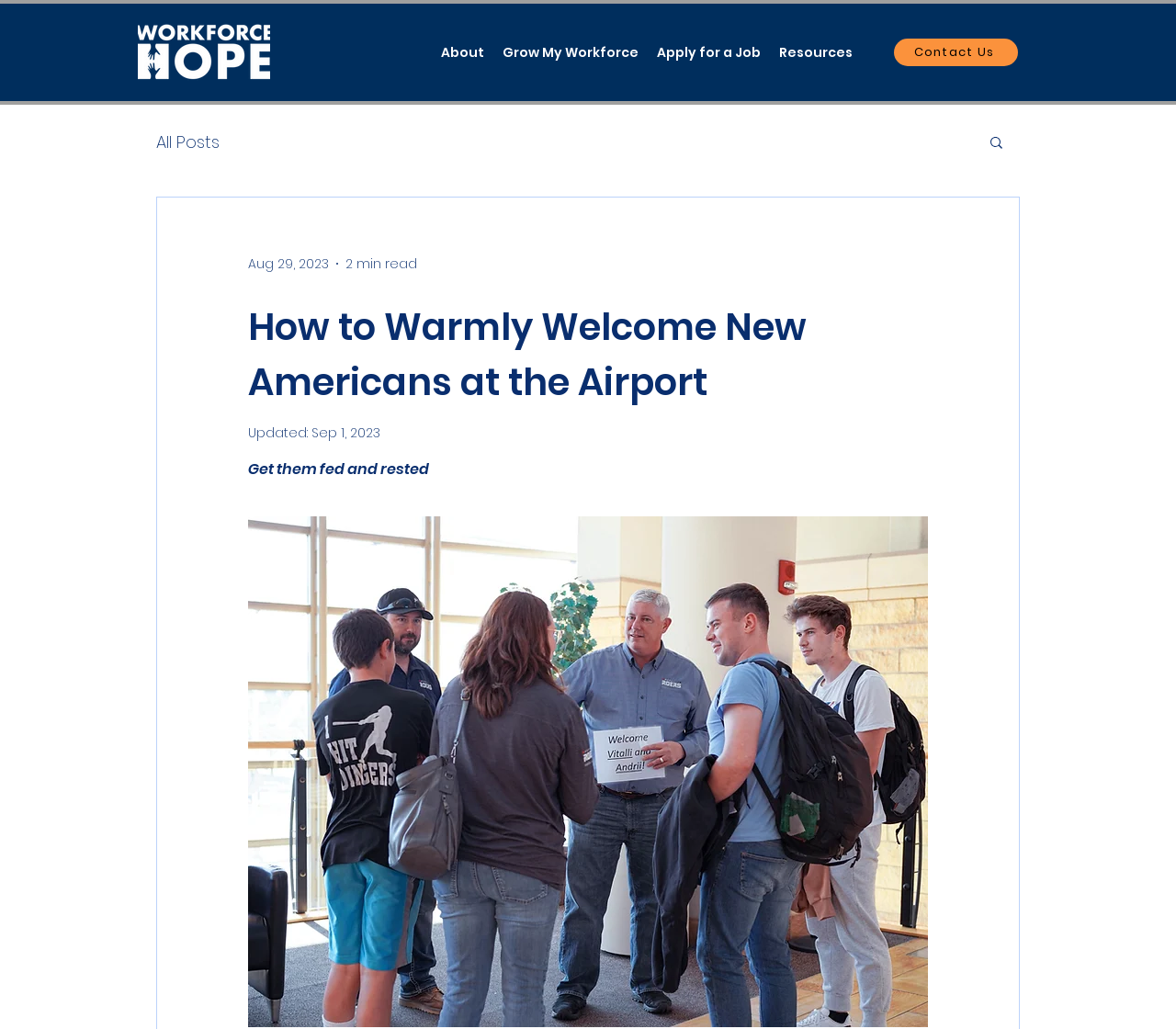Describe the entire webpage, focusing on both content and design.

The webpage is about warmly welcoming new Americans at the airport. At the top left corner, there is a WFH logo, a white logo on a transparent background. Next to it, there is a navigation menu with links to "About", "Grow My Workforce", "Apply for a Job", and "Resources". On the top right corner, there is a "Contact Us" link.

Below the navigation menu, there is a blog section with a link to "All Posts". A search button with a magnifying glass icon is located on the top right side of the blog section. The blog section also displays the date "Aug 29, 2023" and the estimated reading time "2 min read".

The main content of the webpage is an article titled "How to Warmly Welcome New Americans at the Airport". The article has an updated date "Sep 1, 2023" and a subheading "Get them fed and rested". The article provides tips on how to pick up a new American from the airport, focusing on getting them fed and rested. There is a long block of text below the subheading, which is not summarized here. At the bottom of the article, there is a button that spans the entire width of the content area.